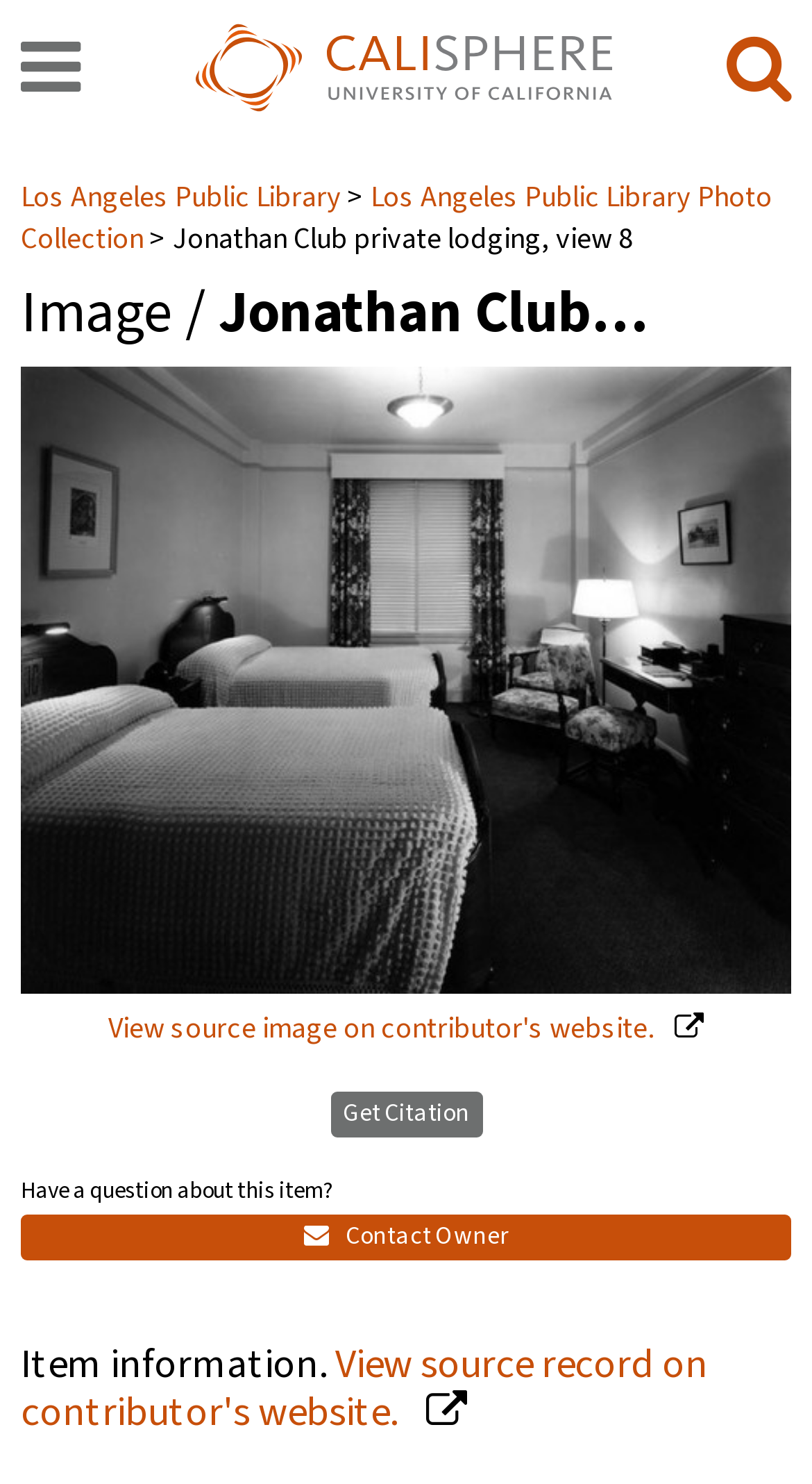What is the name of the social club?
Provide a fully detailed and comprehensive answer to the question.

The name of the social club can be found in the breadcrumb navigation section, where it is written as 'Jonathan Club private lodging, view 8'. This suggests that the webpage is about a specific view or image related to the Jonathan Club.